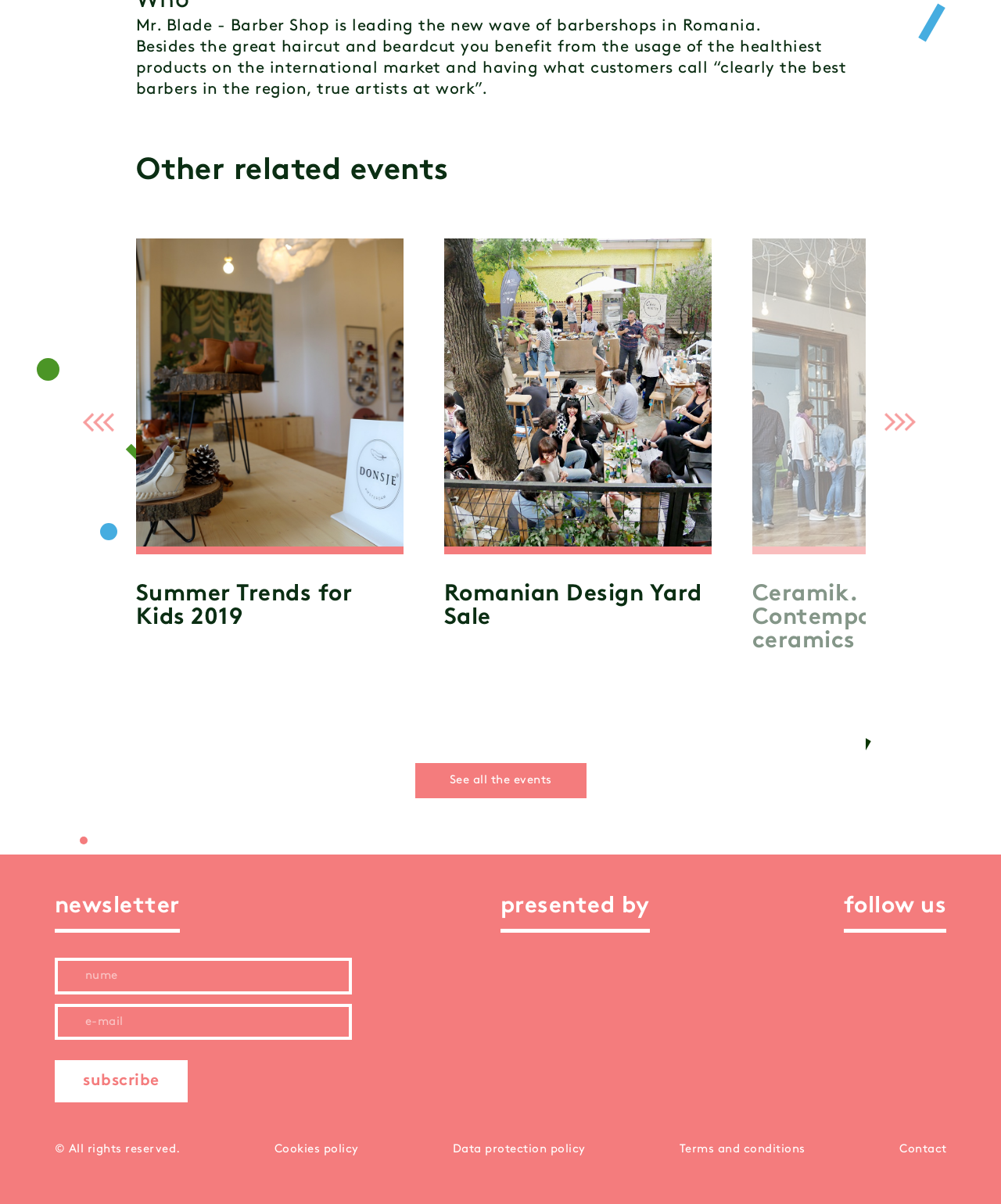Using a single word or phrase, answer the following question: 
What is the name of the barber shop?

Mr. Blade